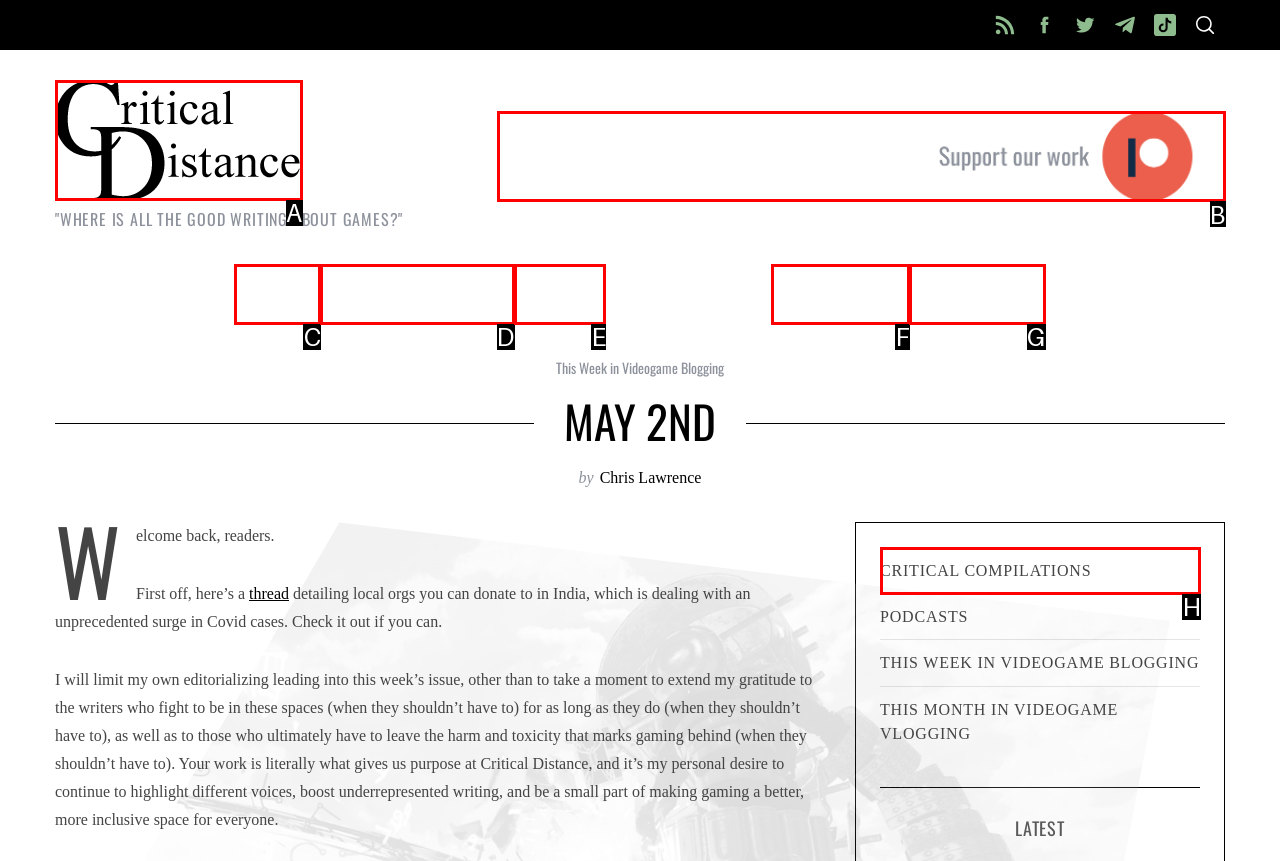Identify the correct choice to execute this task: Visit the 'CRITICAL COMPILATIONS' page
Respond with the letter corresponding to the right option from the available choices.

H